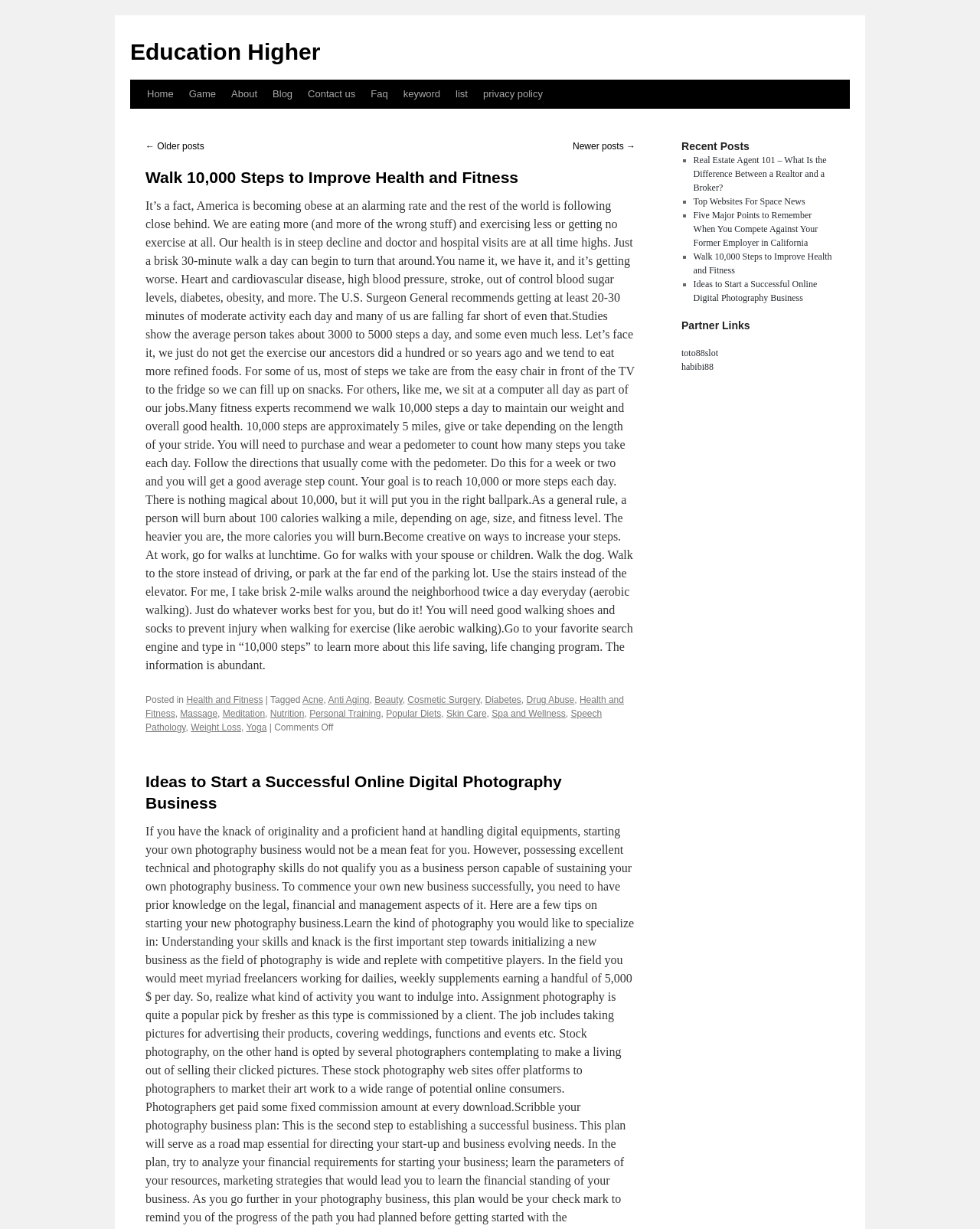Kindly determine the bounding box coordinates for the area that needs to be clicked to execute this instruction: "Click the 'Ideas to Start a Successful Online Digital Photography Business' link".

[0.148, 0.629, 0.573, 0.66]